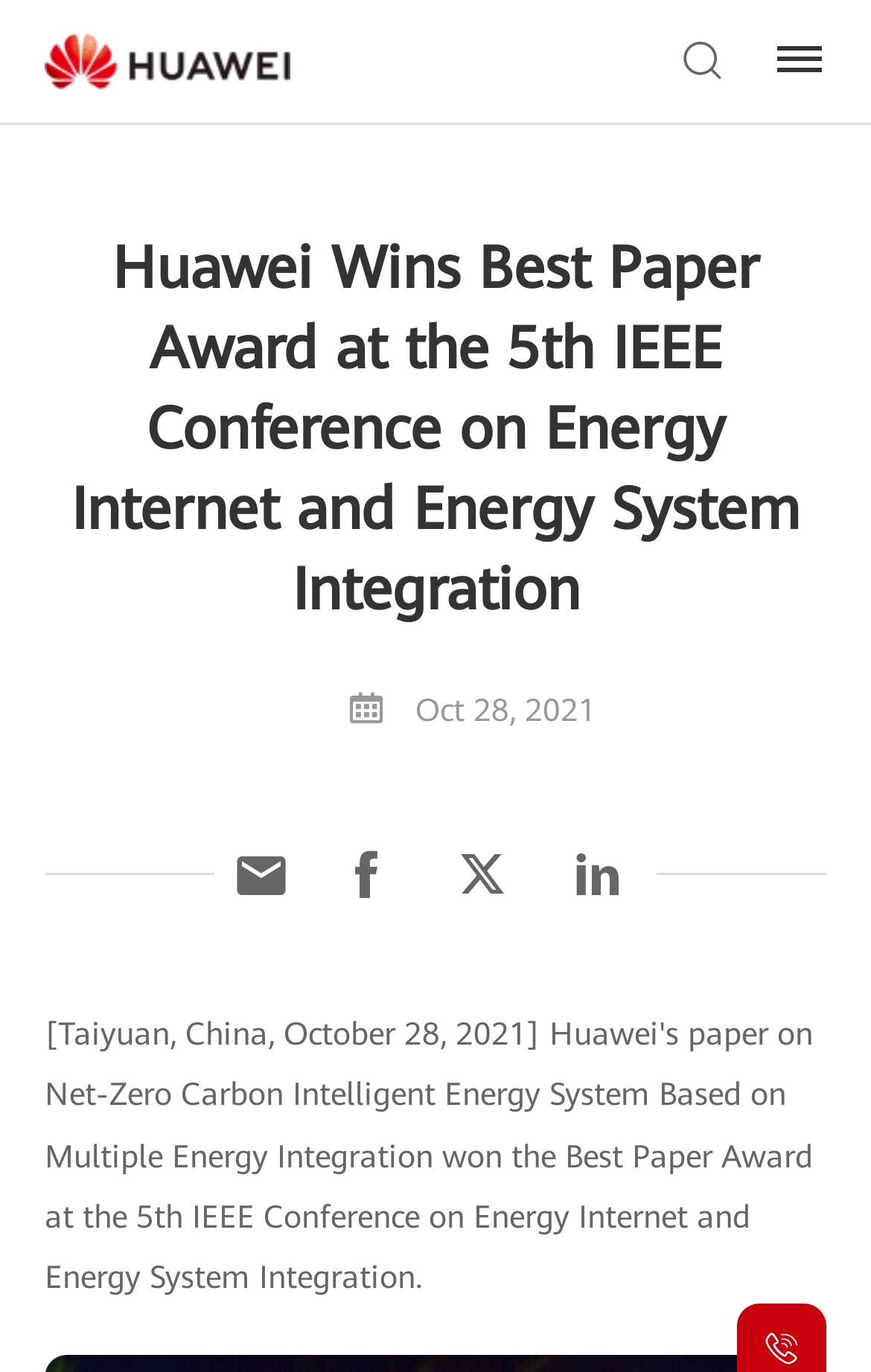Reply to the question with a single word or phrase:
What is the date of the award?

Oct 28, 2021